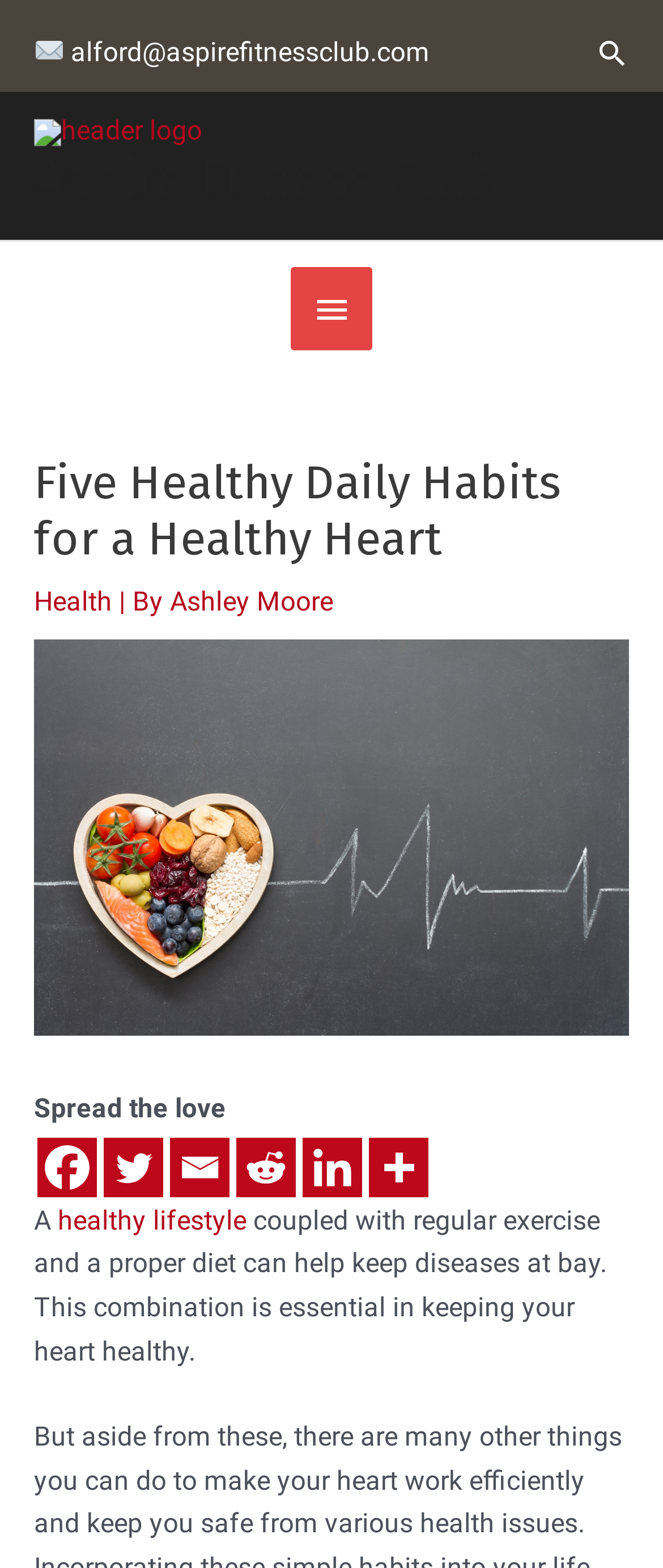What is the author of the article?
Please respond to the question with as much detail as possible.

I found the author's name by looking at the header section of the webpage, where it says 'Five Healthy Daily Habits for a Healthy Heart' followed by 'By Ashley Moore'.